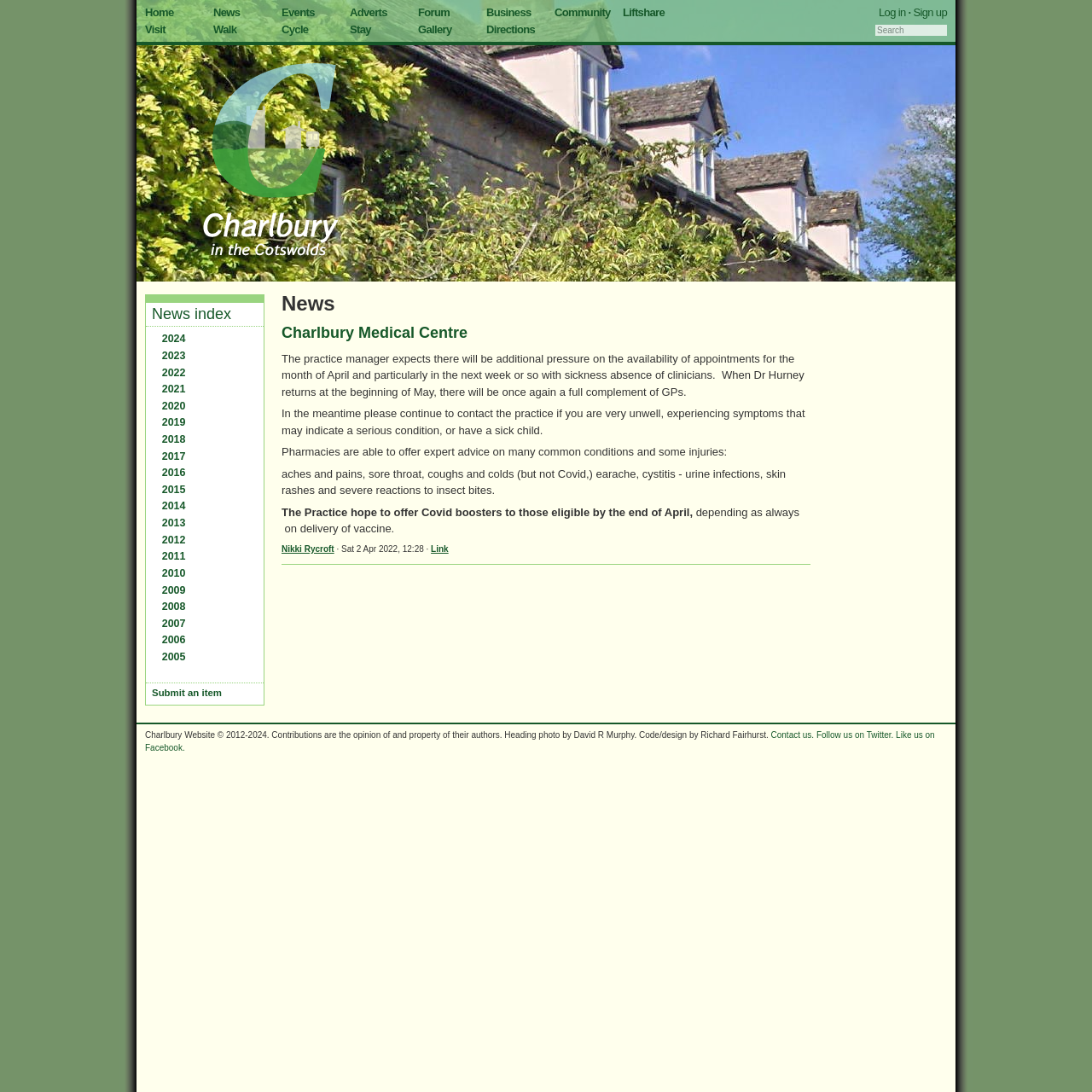Determine the bounding box coordinates for the UI element matching this description: "News index".

[0.139, 0.28, 0.212, 0.295]